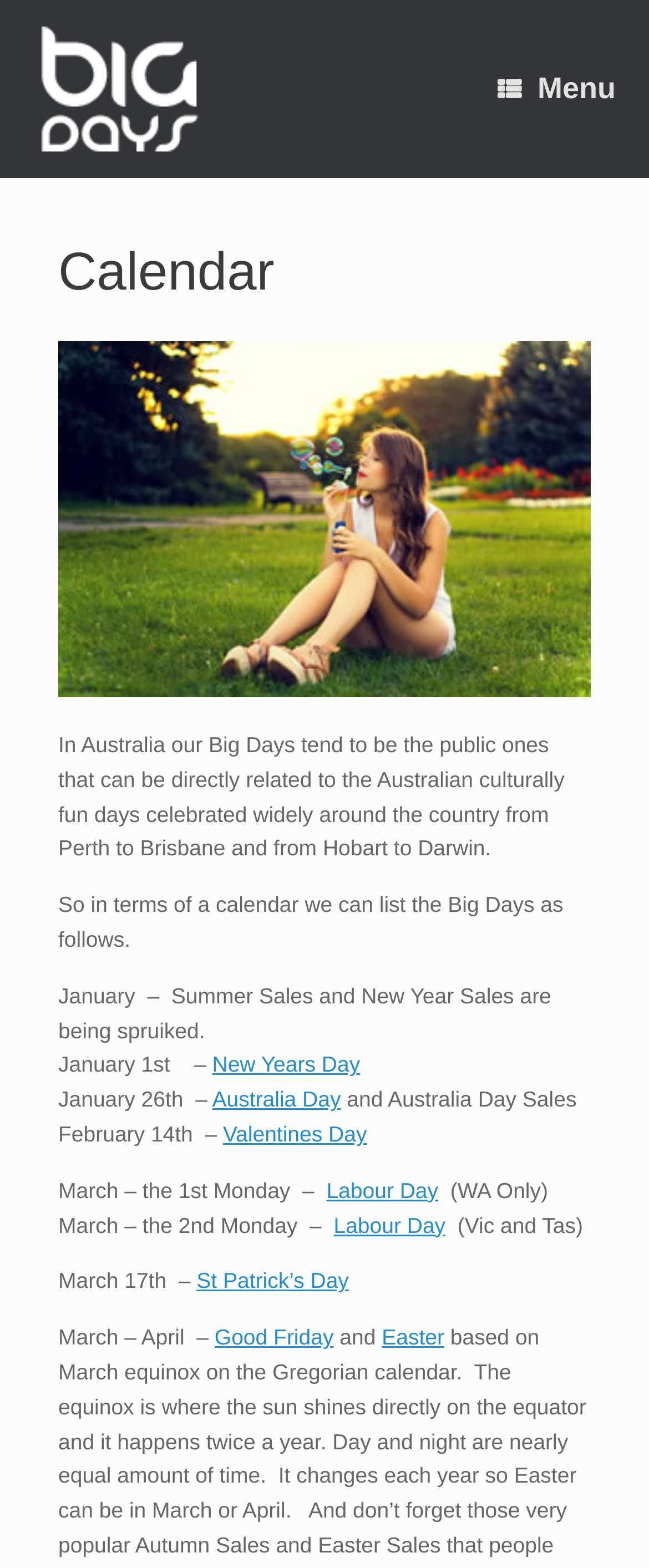Please determine the bounding box coordinates of the element's region to click for the following instruction: "Open the menu".

[0.715, 0.025, 1.0, 0.088]